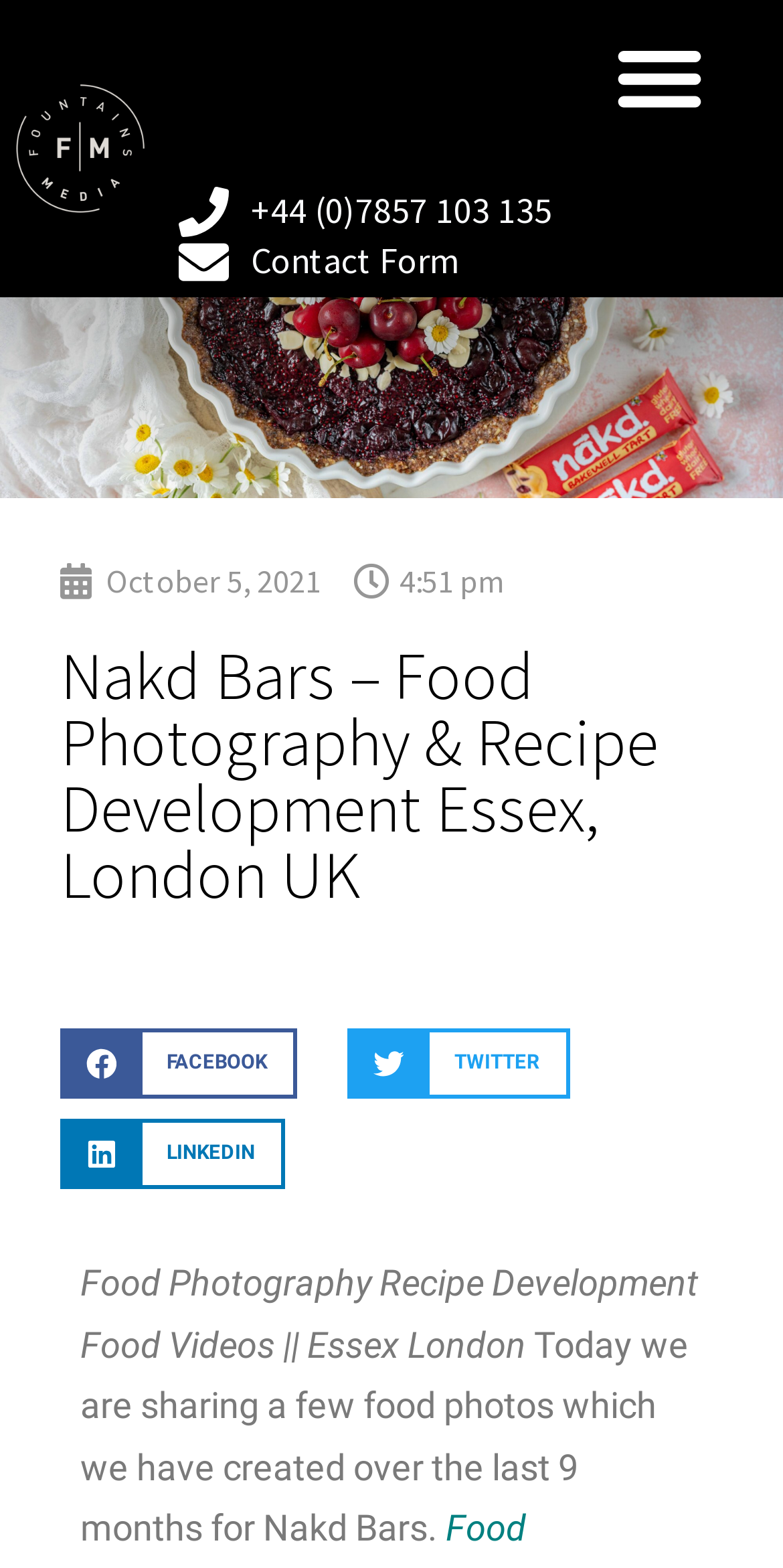What is the topic of the blog post?
Please respond to the question with a detailed and thorough explanation.

I found the topic by looking at the static text element with the text 'Food Photography Recipe Development Food Videos || Essex London' which is located at the bottom of the webpage.